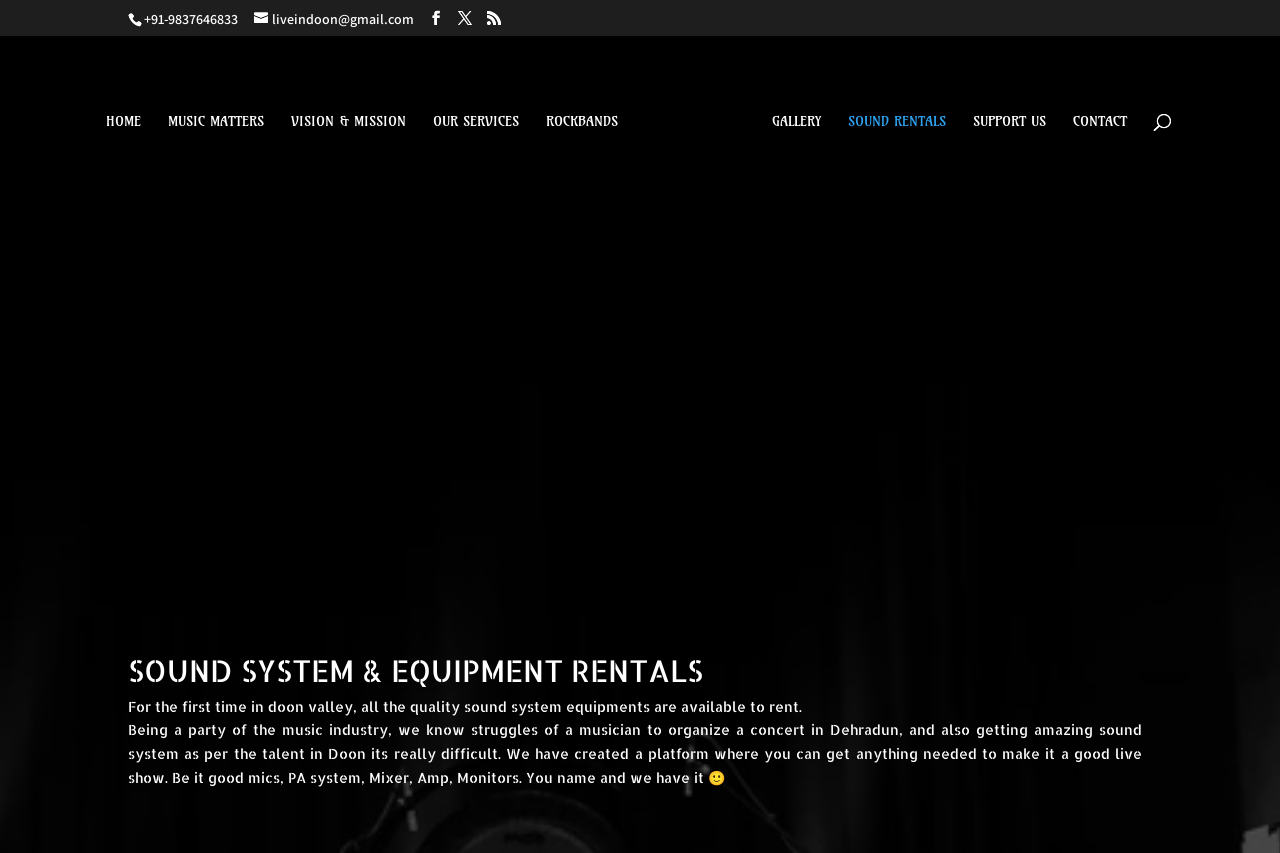Identify the bounding box coordinates of the element that should be clicked to fulfill this task: "view sound rentals". The coordinates should be provided as four float numbers between 0 and 1, i.e., [left, top, right, bottom].

[0.662, 0.133, 0.739, 0.221]